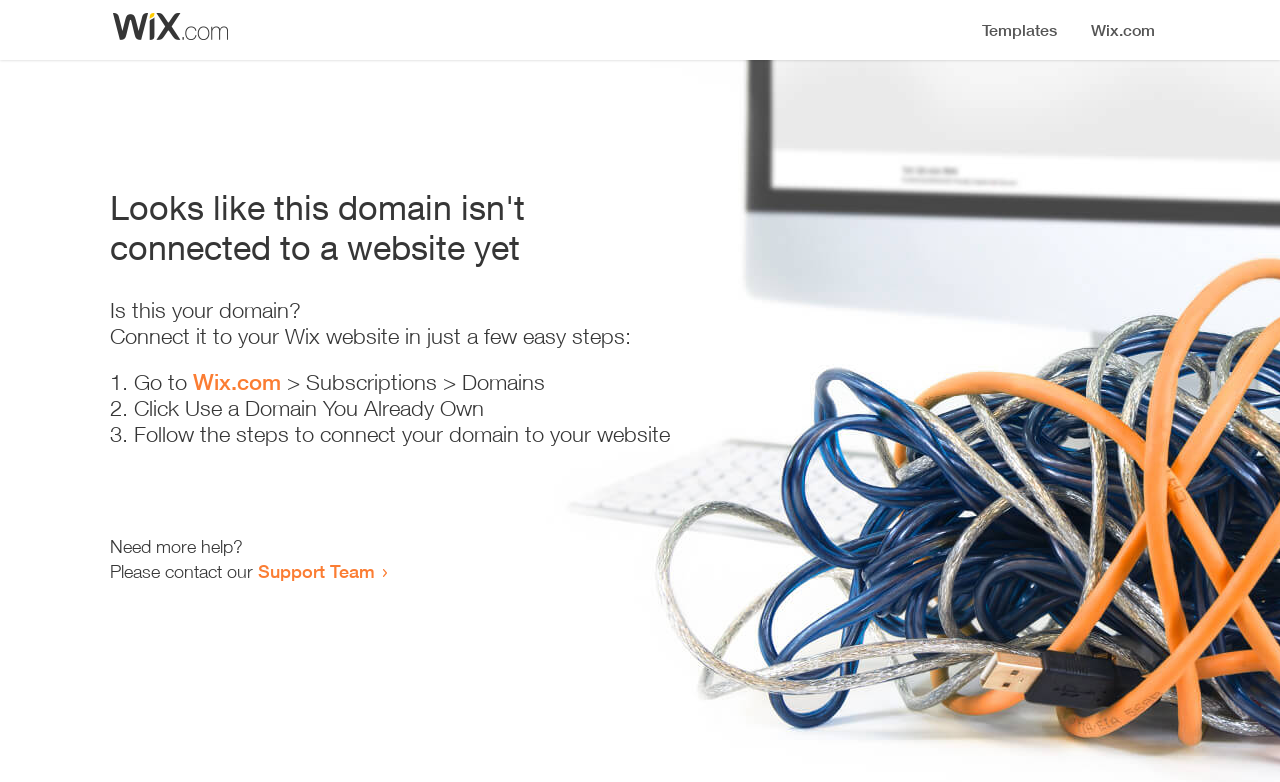Use a single word or phrase to respond to the question:
What is the first step to connect the domain?

Go to Wix.com